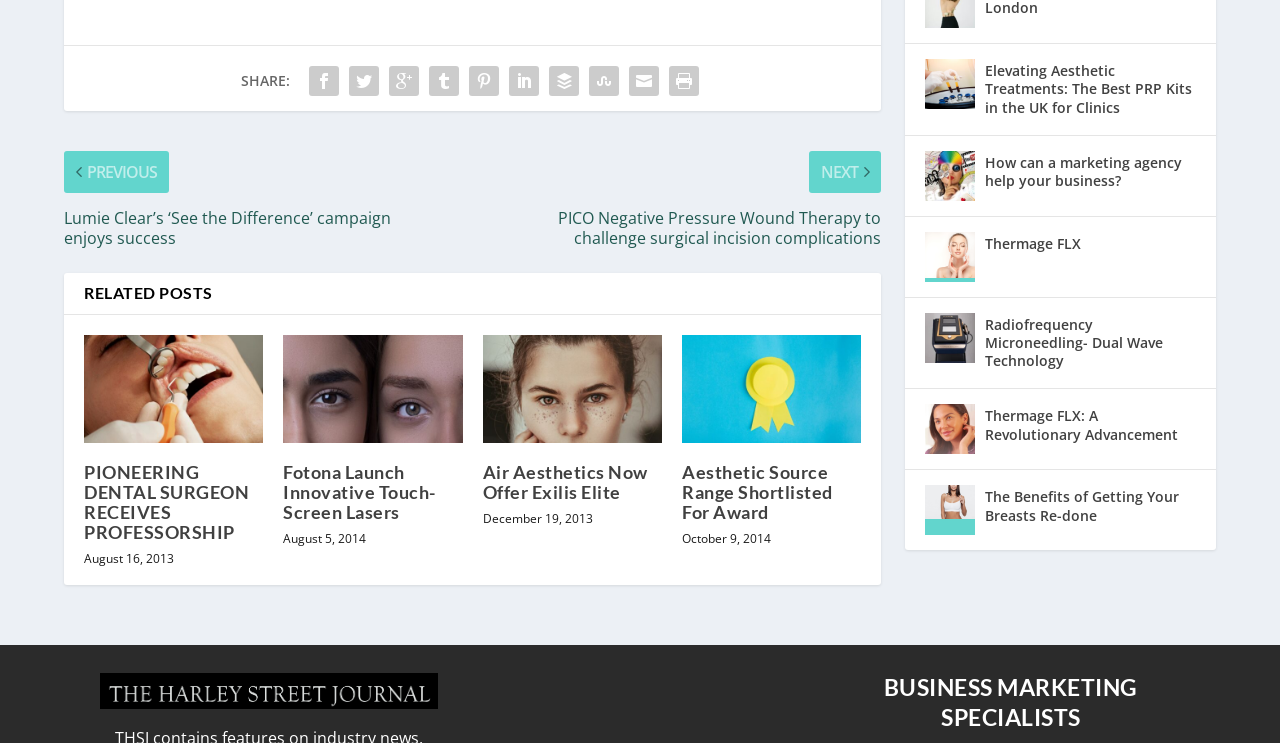From the webpage screenshot, predict the bounding box of the UI element that matches this description: "title="PIONEERING DENTAL SURGEON RECEIVES PROFESSORSHIP"".

[0.066, 0.451, 0.206, 0.596]